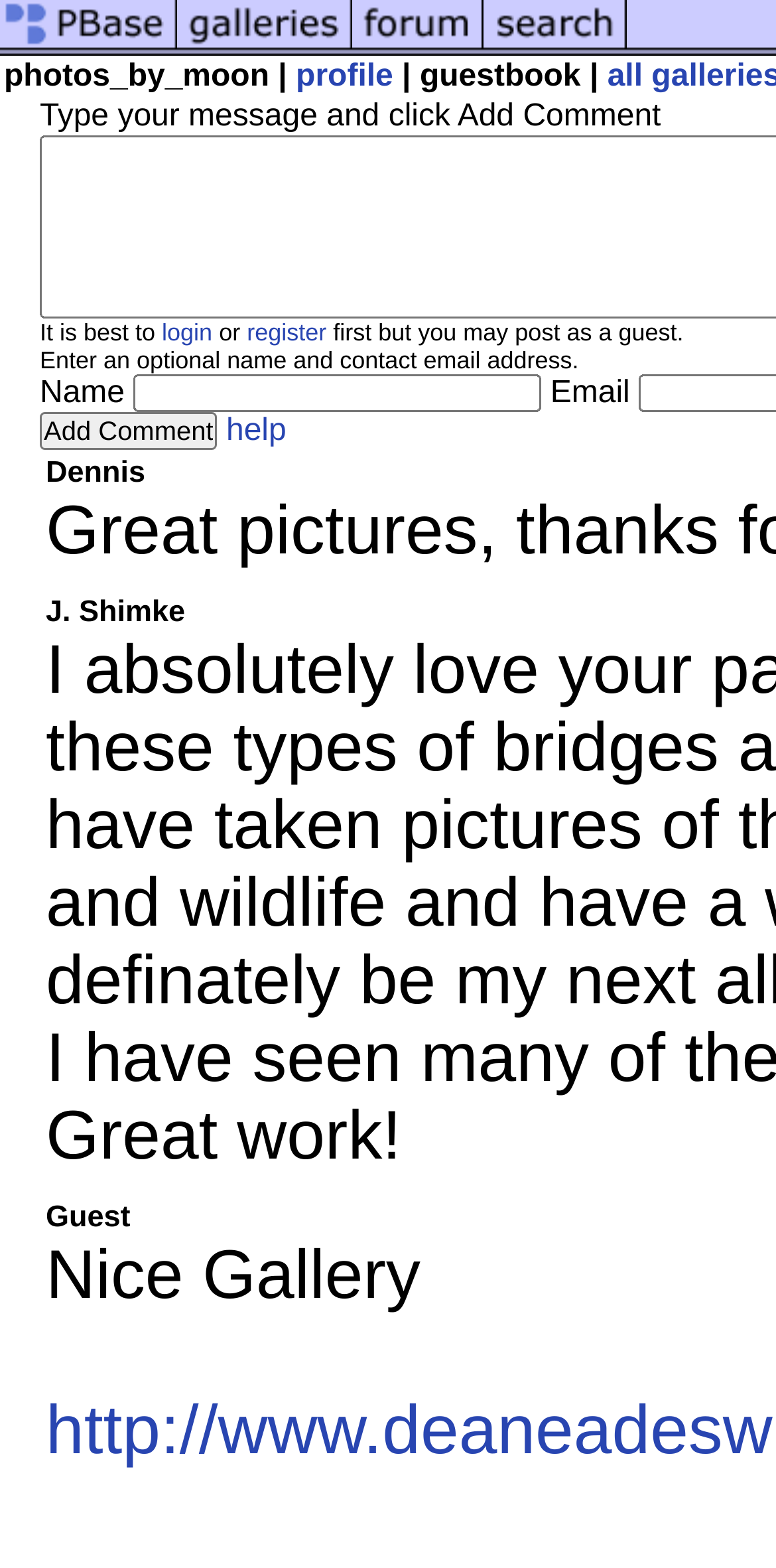What is the purpose of the textbox?
Please respond to the question with a detailed and informative answer.

The textbox is accompanied by a StaticText element that says 'Enter an optional name and contact email address.' This suggests that the textbox is for users to input their name and email address, likely for commenting or registering purposes.